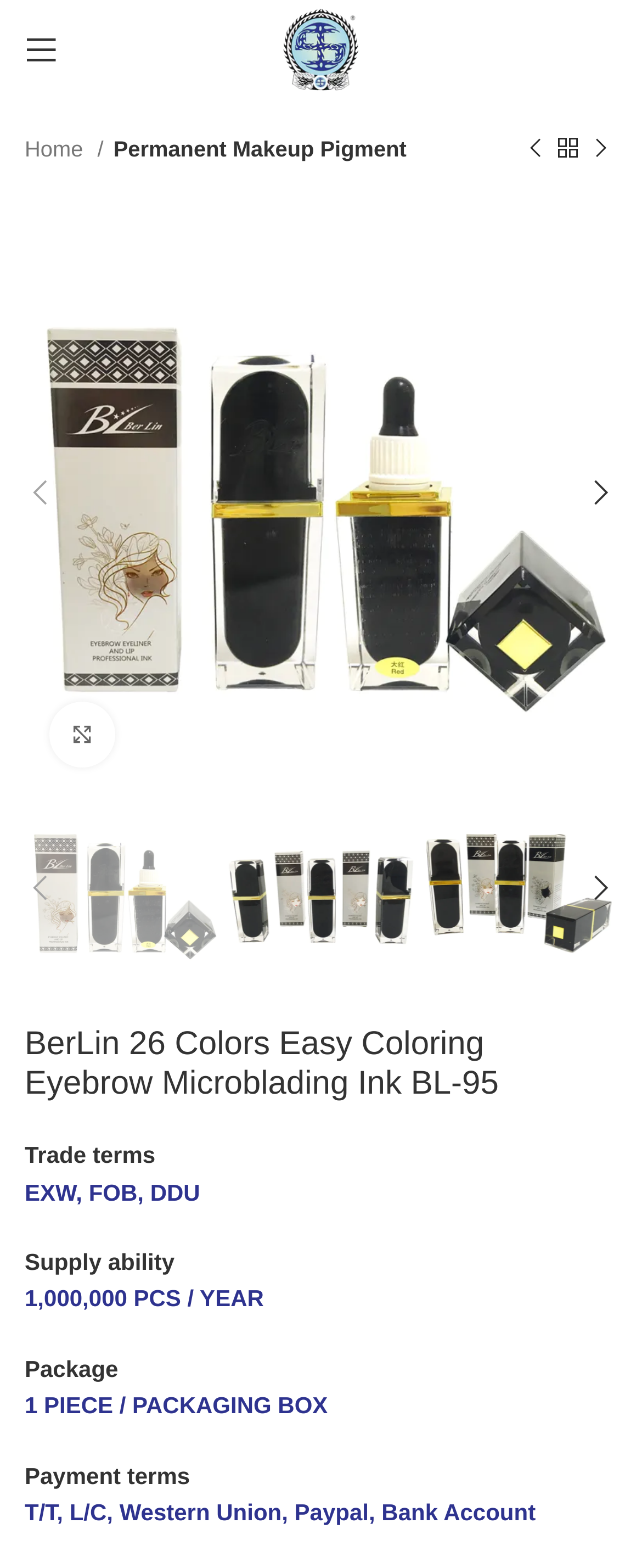Please find the bounding box coordinates of the element's region to be clicked to carry out this instruction: "Enlarge the image".

[0.077, 0.448, 0.179, 0.49]